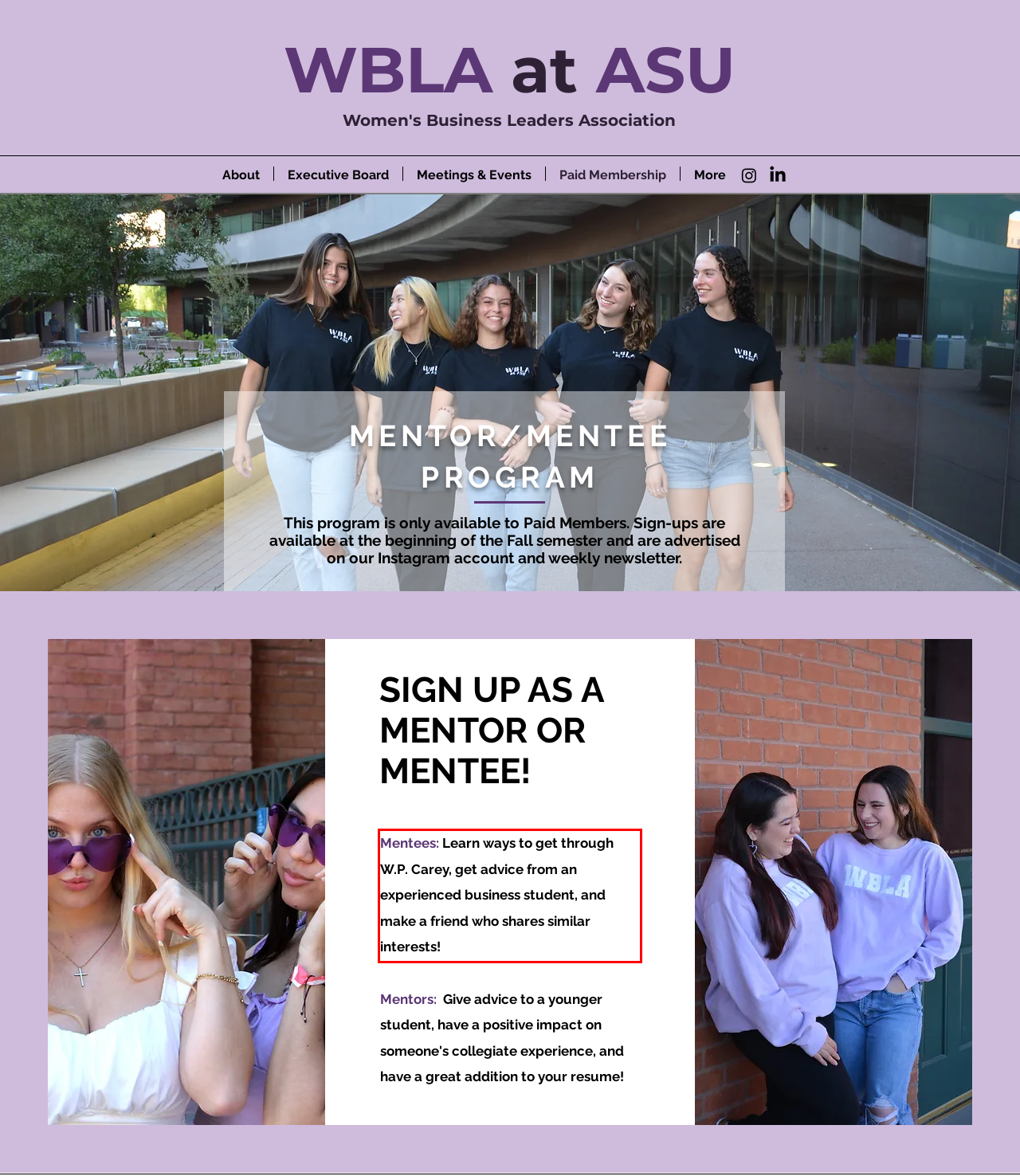From the provided screenshot, extract the text content that is enclosed within the red bounding box.

Mentees: Learn ways to get through W.P. Carey, get advice from an experienced business student, and make a friend who shares similar interests!